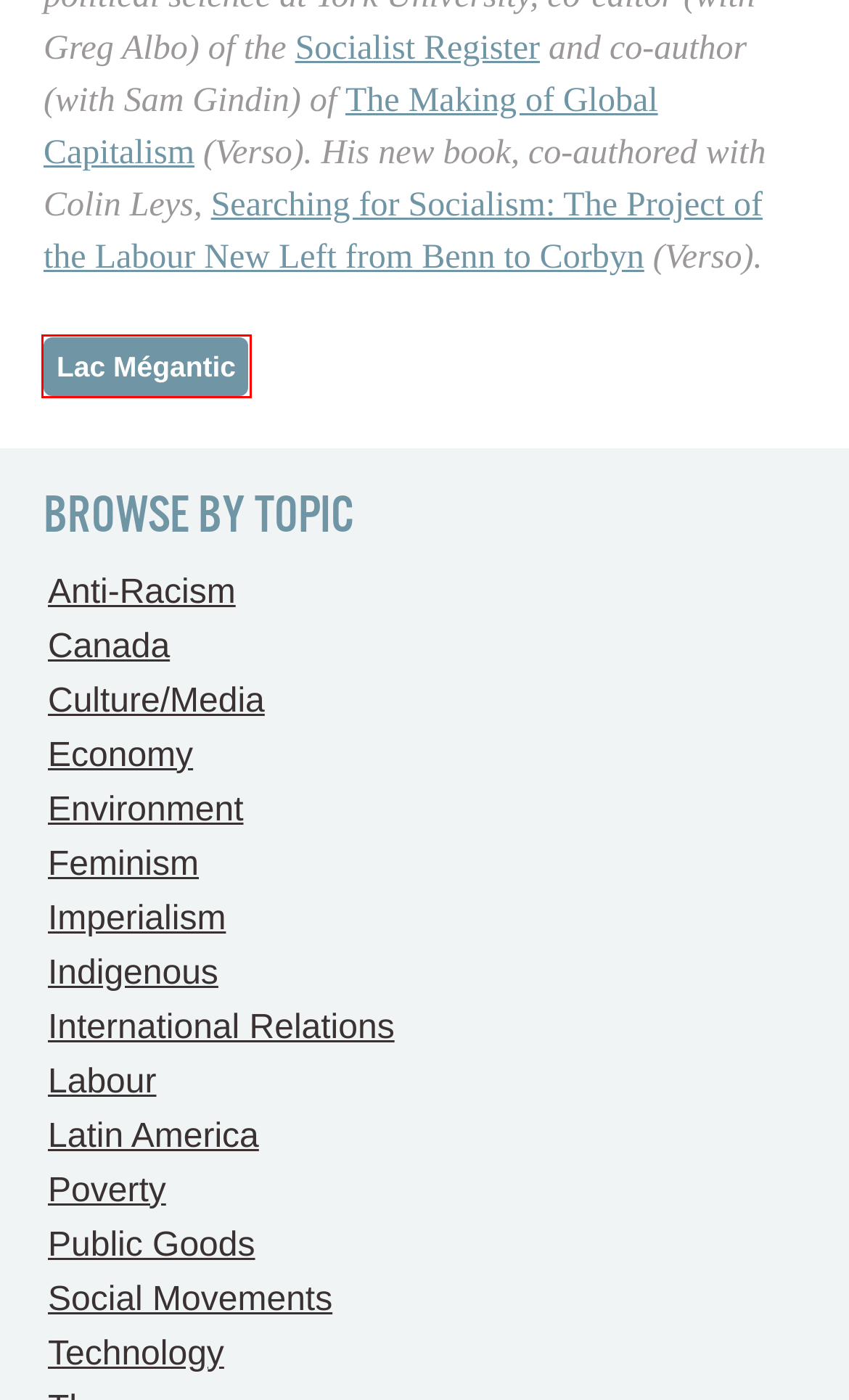You have been given a screenshot of a webpage with a red bounding box around a UI element. Select the most appropriate webpage description for the new webpage that appears after clicking the element within the red bounding box. The choices are:
A. Lac Mégantic Archives - Socialist Project
B. International Relations Archives - Socialist Project
C. Poverty Archives - Socialist Project
D. Culture/Media Archives - Socialist Project
E. Anti-Racism Archives - Socialist Project
F. Labour Archives - Socialist Project
G. Economy Archives - Socialist Project
H. Feminism Archives - Socialist Project

A